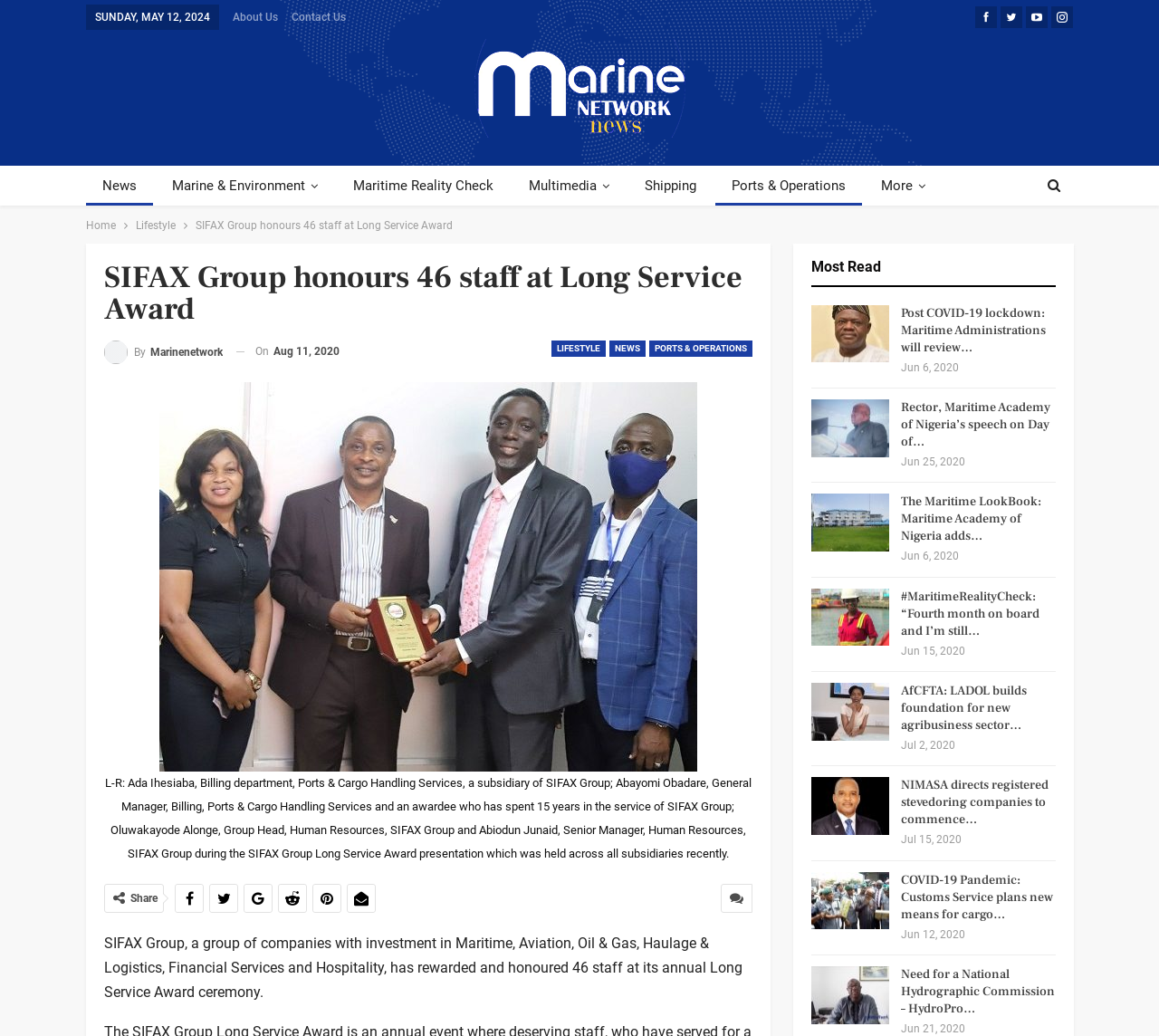Please find the bounding box coordinates of the element that you should click to achieve the following instruction: "Search for something in Flinders In Touch". The coordinates should be presented as four float numbers between 0 and 1: [left, top, right, bottom].

None